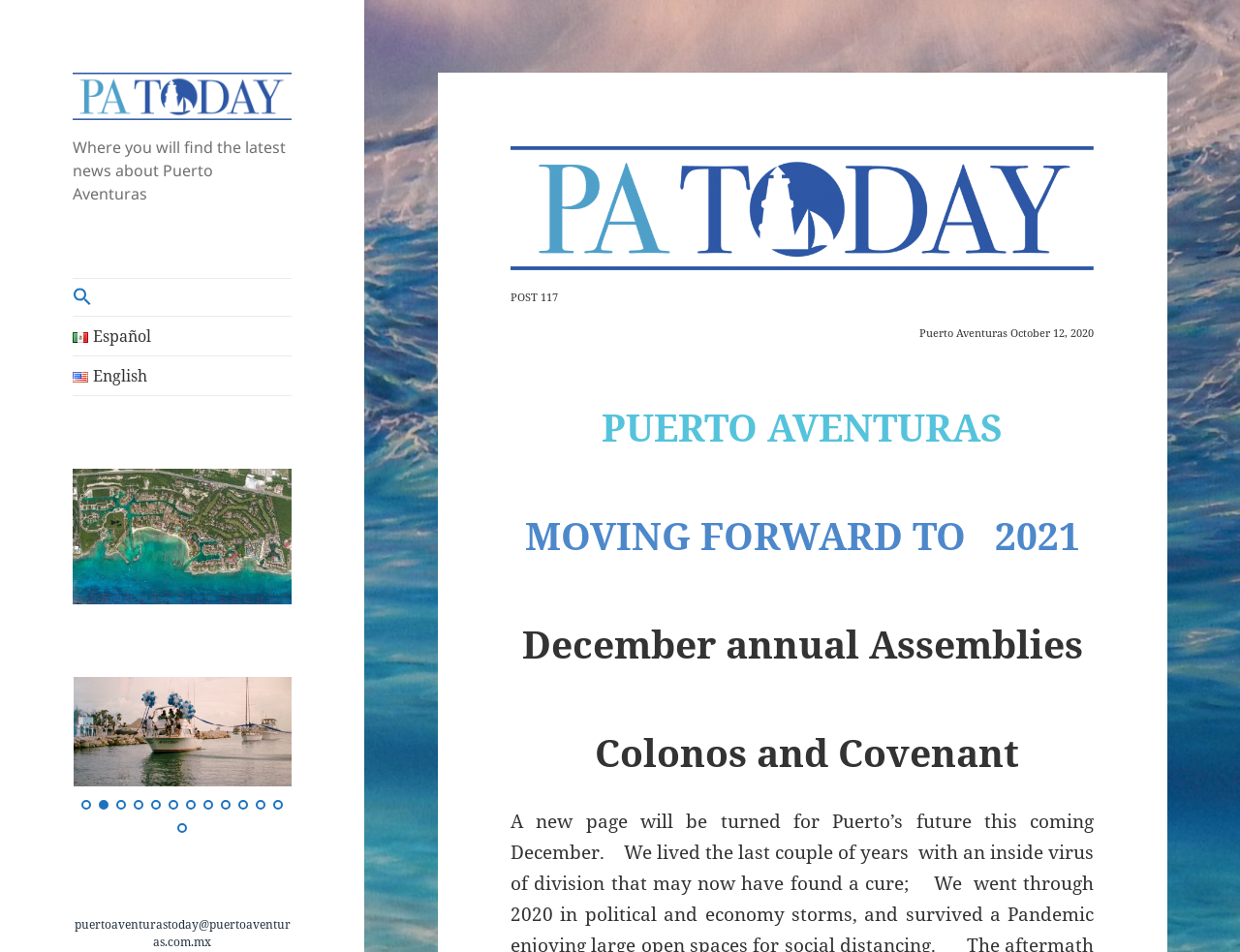How many images are on the webpage?
Based on the image, provide your answer in one word or phrase.

7